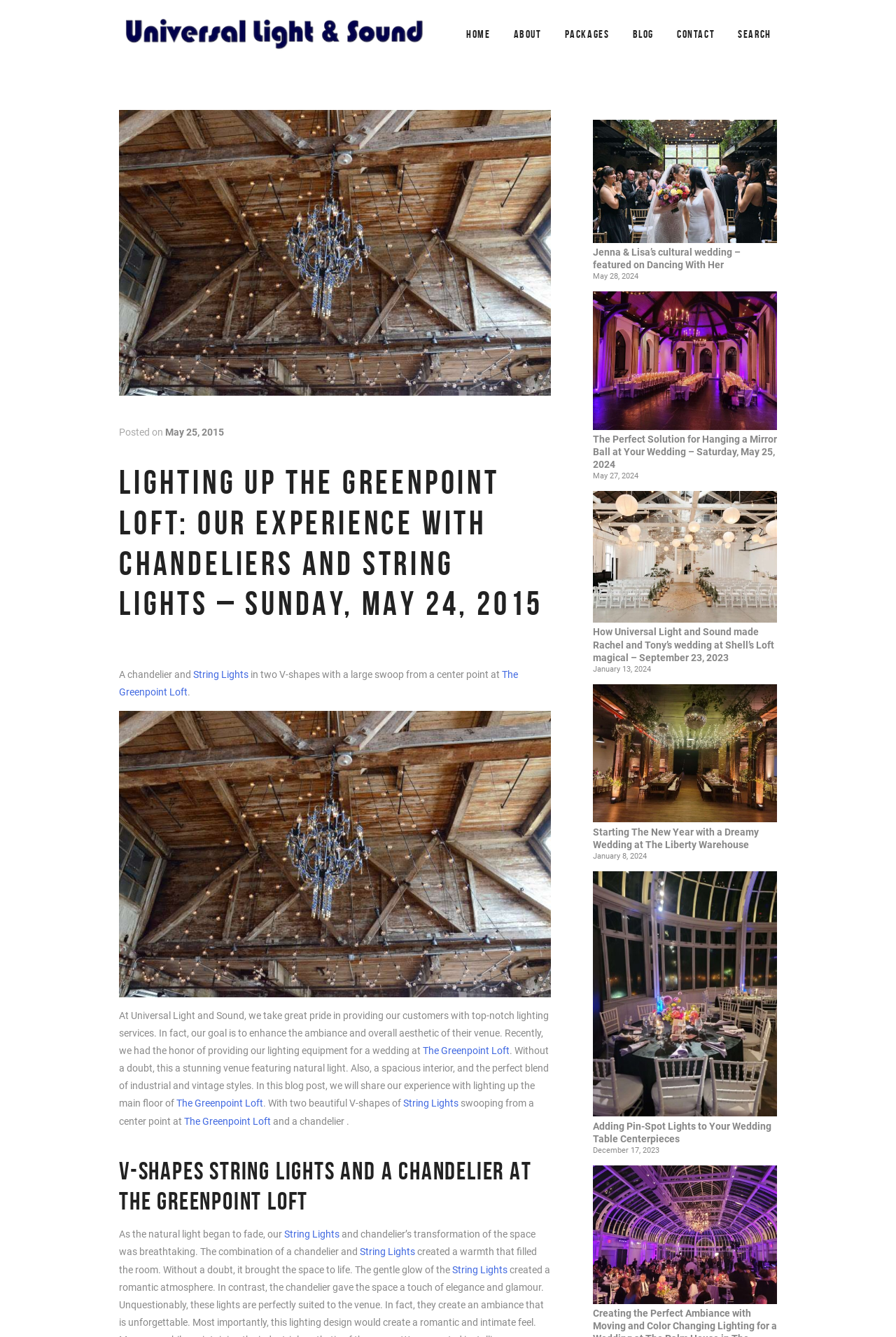Find the bounding box coordinates of the element to click in order to complete the given instruction: "Click on the 'HOME' link."

[0.521, 0.016, 0.547, 0.034]